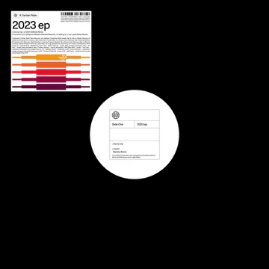Describe the image thoroughly, including all noticeable details.

This image features the cover art of "A Certain Ratio" 2023 EP, showcasing a vibrant, abstract design that uses bold colors in horizontal lines, transitioning from orange to deep purple shades. The textured background hints at the band’s experimental style, inviting the viewer to explore the music within. The disc's label is visible in the lower portion, maintaining a clean aesthetic with essential information printed clearly. This release from the cult-favorite band promises a blend of innovative sounds reflective of their unique musical journey. Behind the cover lies anticipation for listener experiences rooted in the band's rich history.